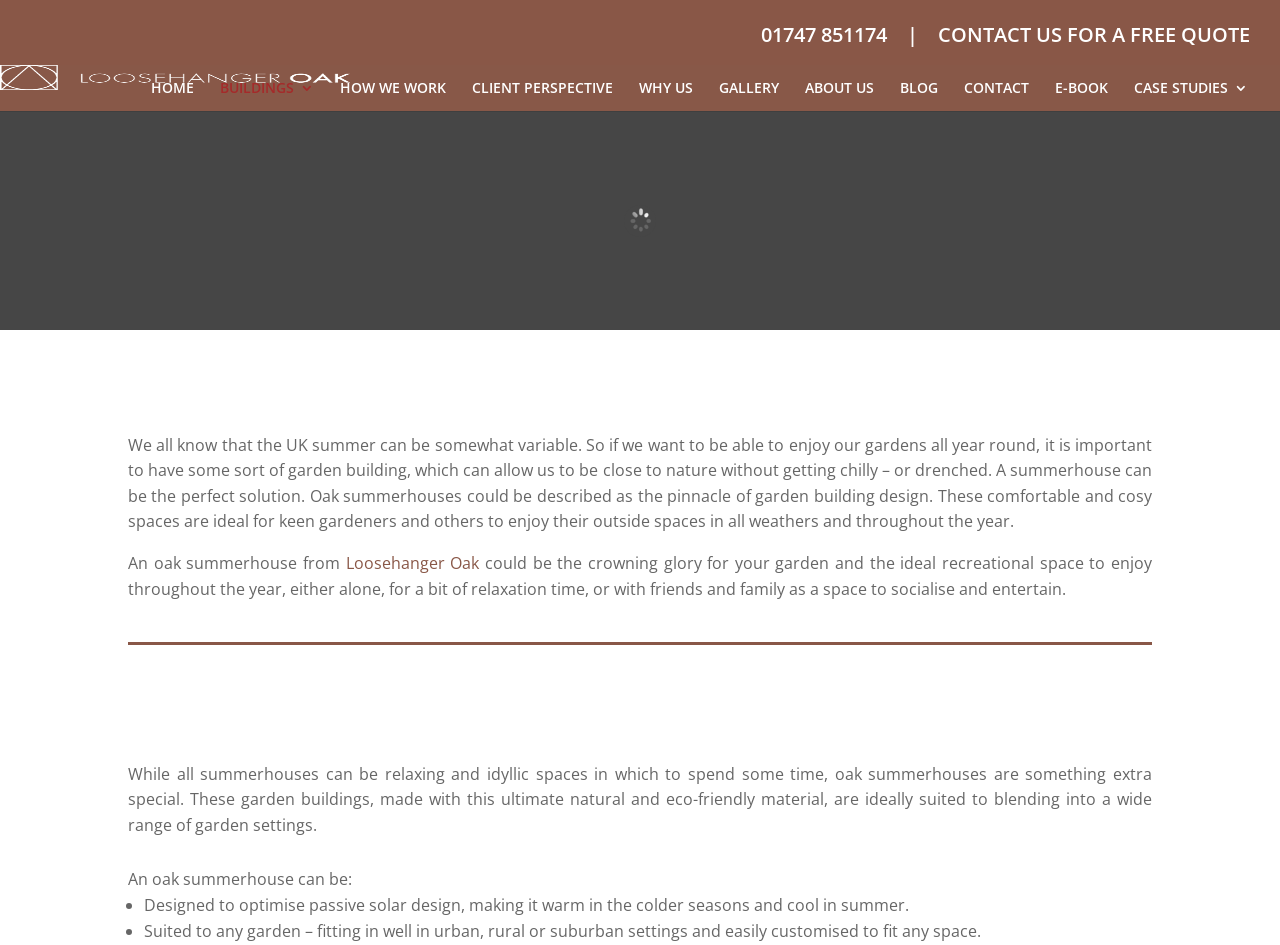What type of garden settings can an oak summerhouse fit in?
Provide an in-depth and detailed answer to the question.

The webpage states that an oak summerhouse is suited to any garden – fitting in well in urban, rural or suburban settings and easily customised to fit any space.